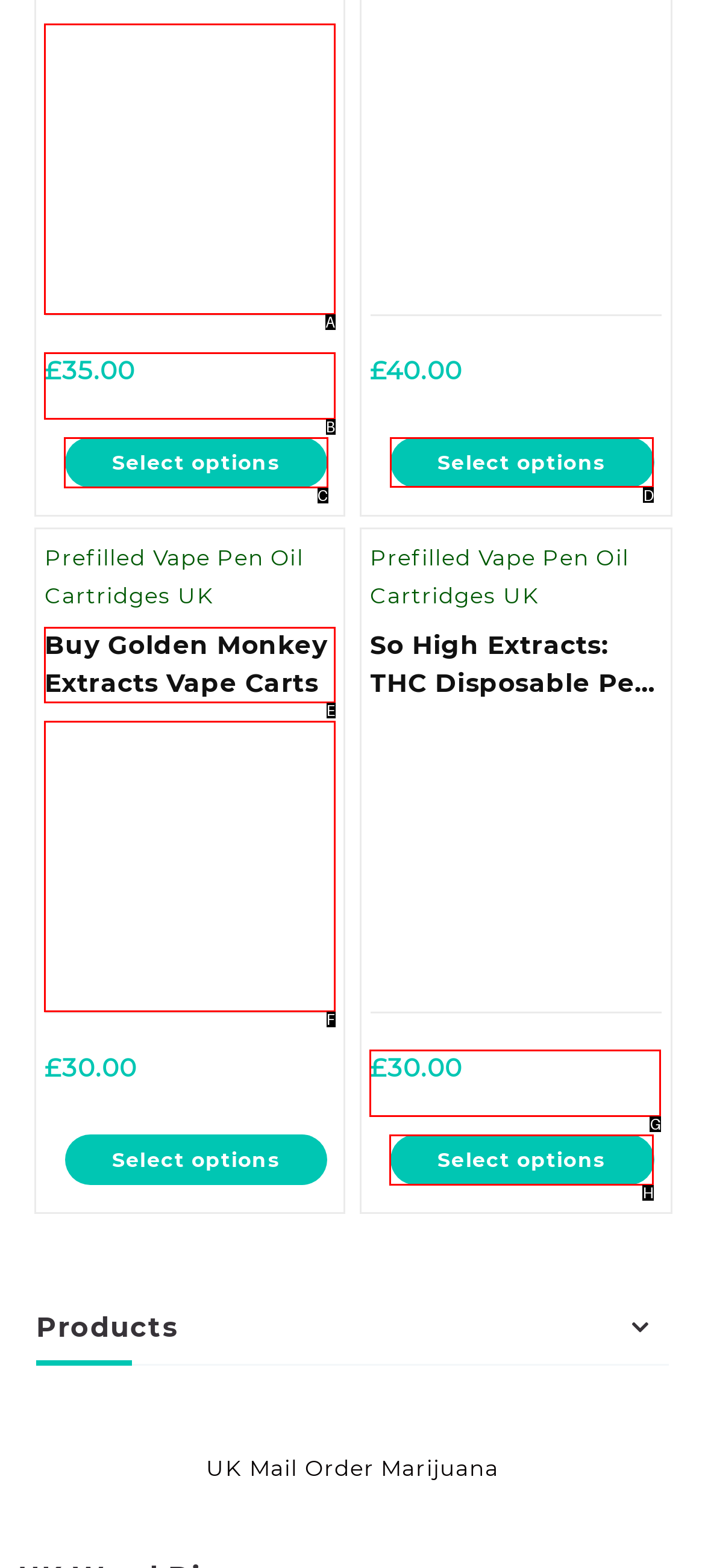Figure out which option to click to perform the following task: Select options for Milky Way Extracts
Provide the letter of the correct option in your response.

D